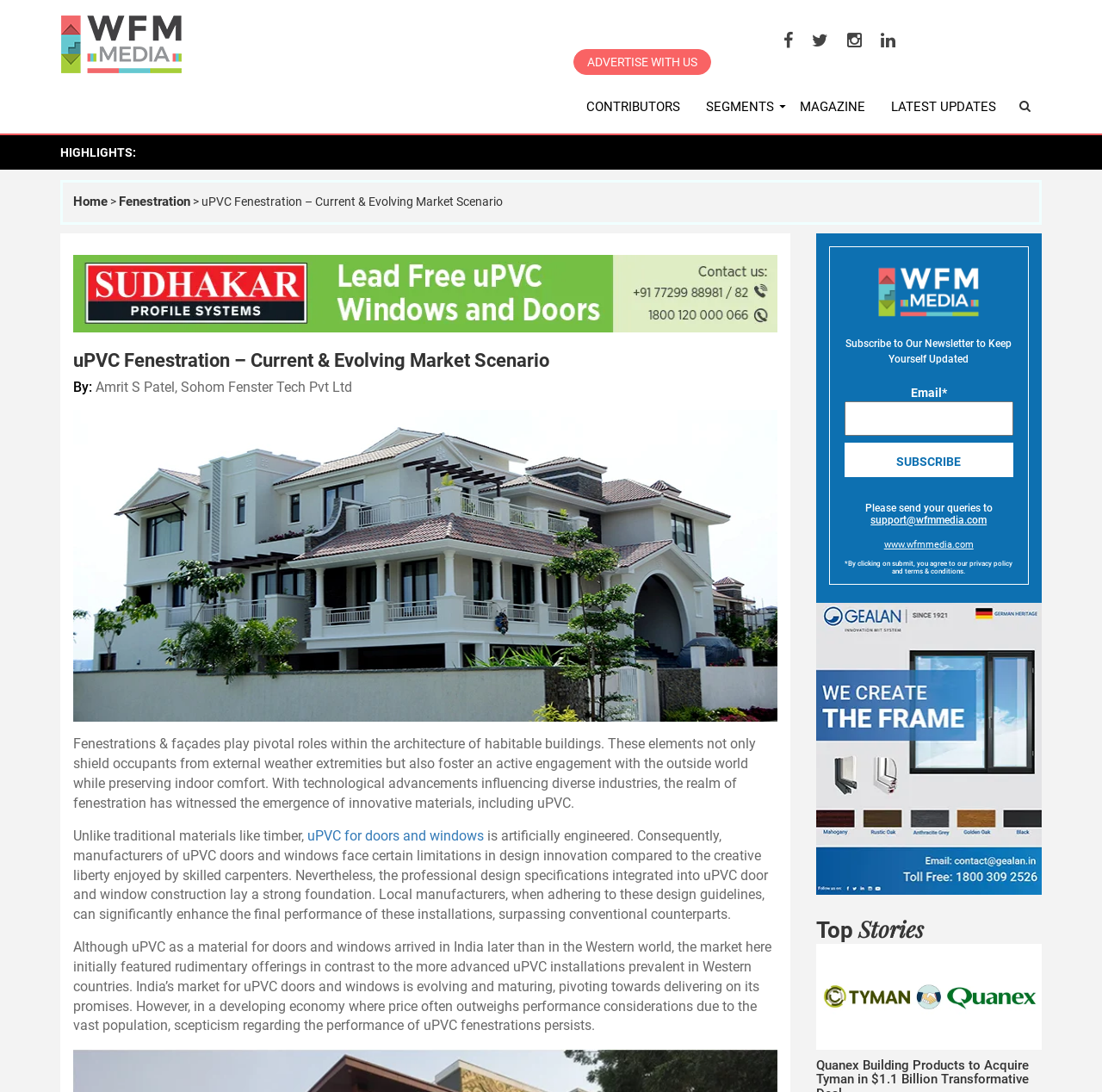Provide the bounding box coordinates of the area you need to click to execute the following instruction: "Click on the 'CONTRIBUTORS' link".

[0.52, 0.078, 0.629, 0.118]